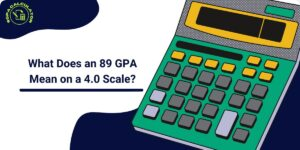Provide a thorough description of the image, including all visible elements.

The image features a colorful calculator prominently displayed against a clean, blue and white background. The calculator is designed with a bright green body and contrasting yellow buttons, emphasizing its usability and functionality. Above the calculator, there is a question posed: "What Does an 89 GPA Mean on a 4.0 Scale?" This query suggests that the calculator could be a tool to help students or educators understand GPA conversions, specifically translating an 89 grade point average into the standard 4.0 scale used in many educational institutions. The overall design conveys clarity and approachability, making it an effective visual aid for anyone seeking to decode GPA issues.